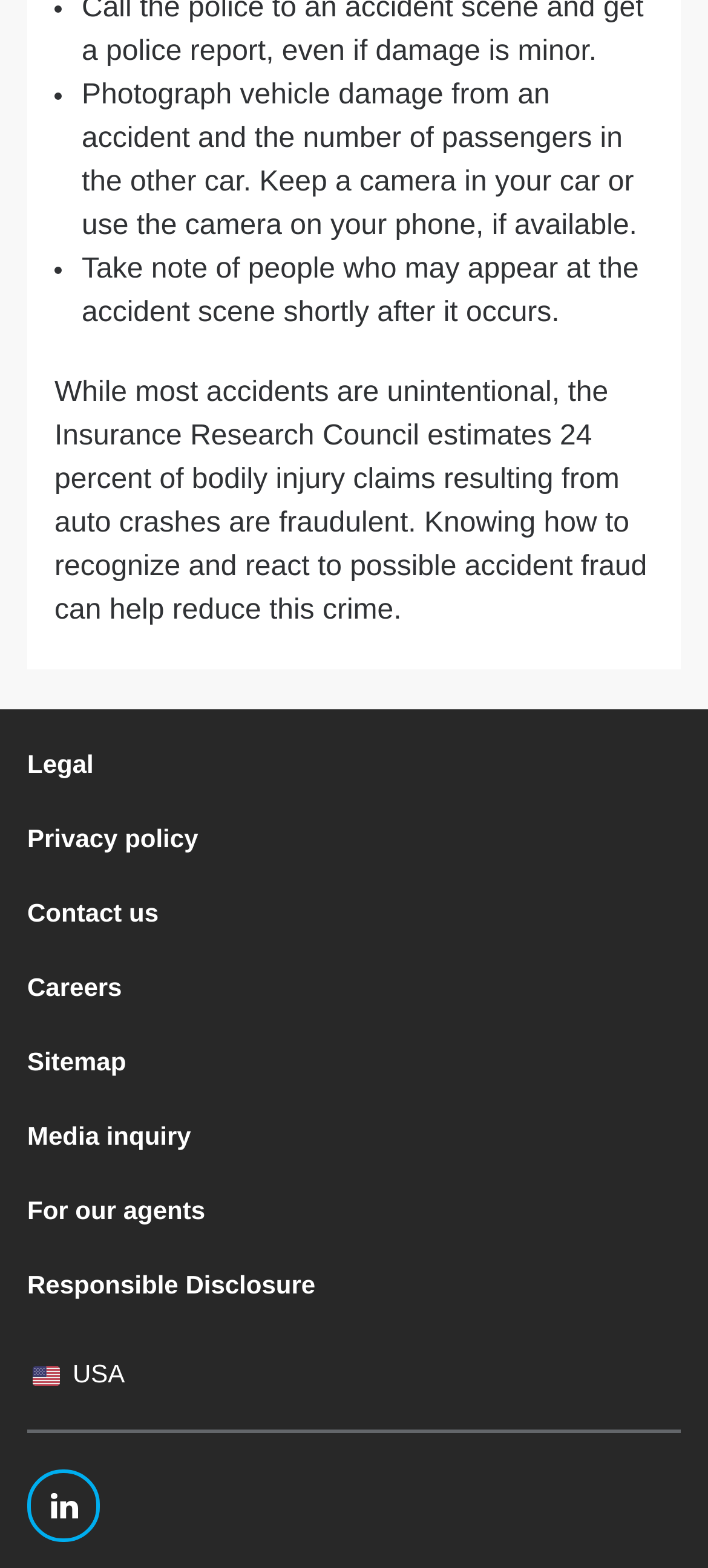What type of image is in the footer?
Answer the question with a detailed explanation, including all necessary information.

The answer can be found by examining the image element within the link element with the description 'icon of US flag USA'. The image is an icon of the US flag.